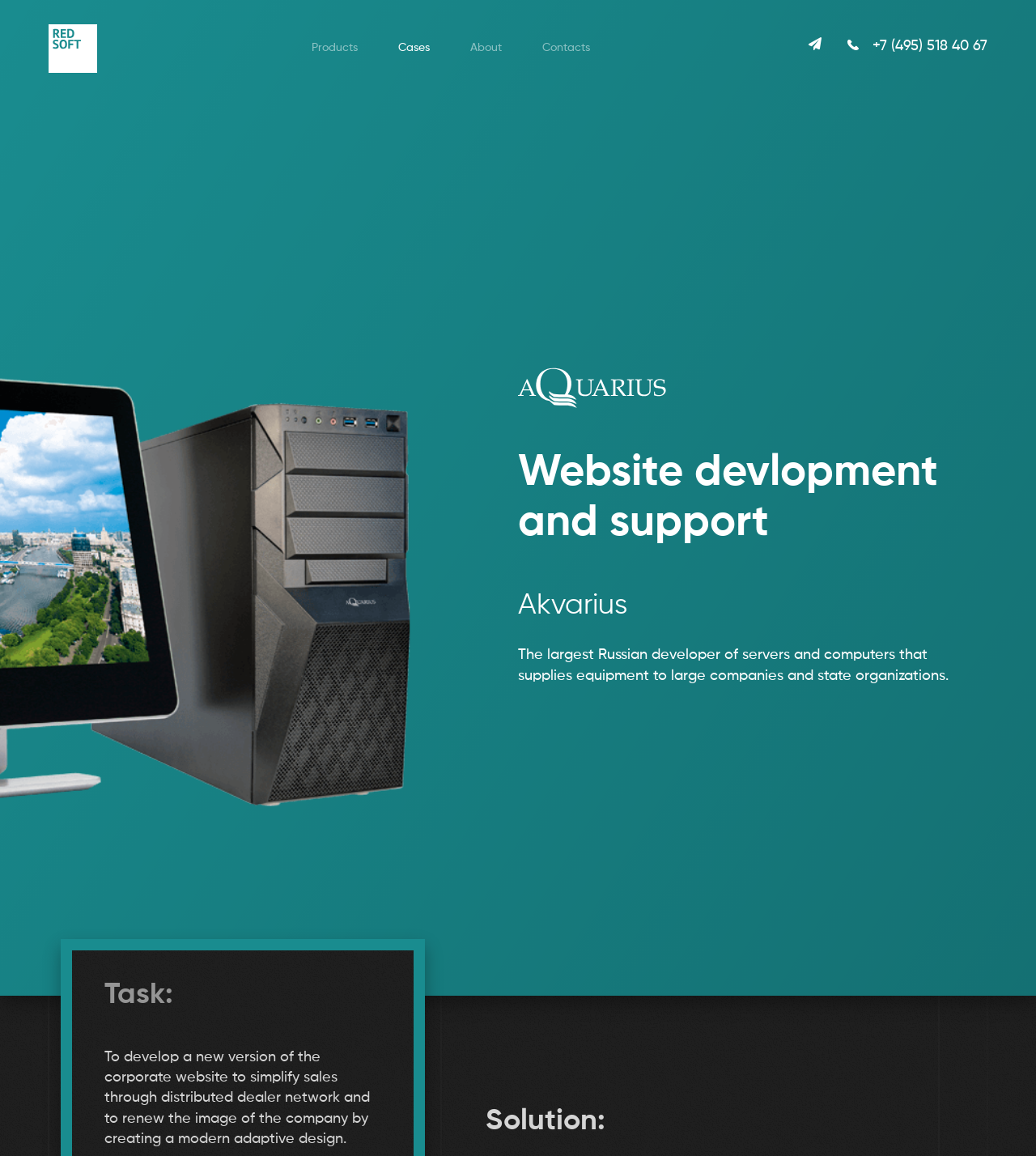What is the company's main business?
Using the visual information, reply with a single word or short phrase.

Server and computer development